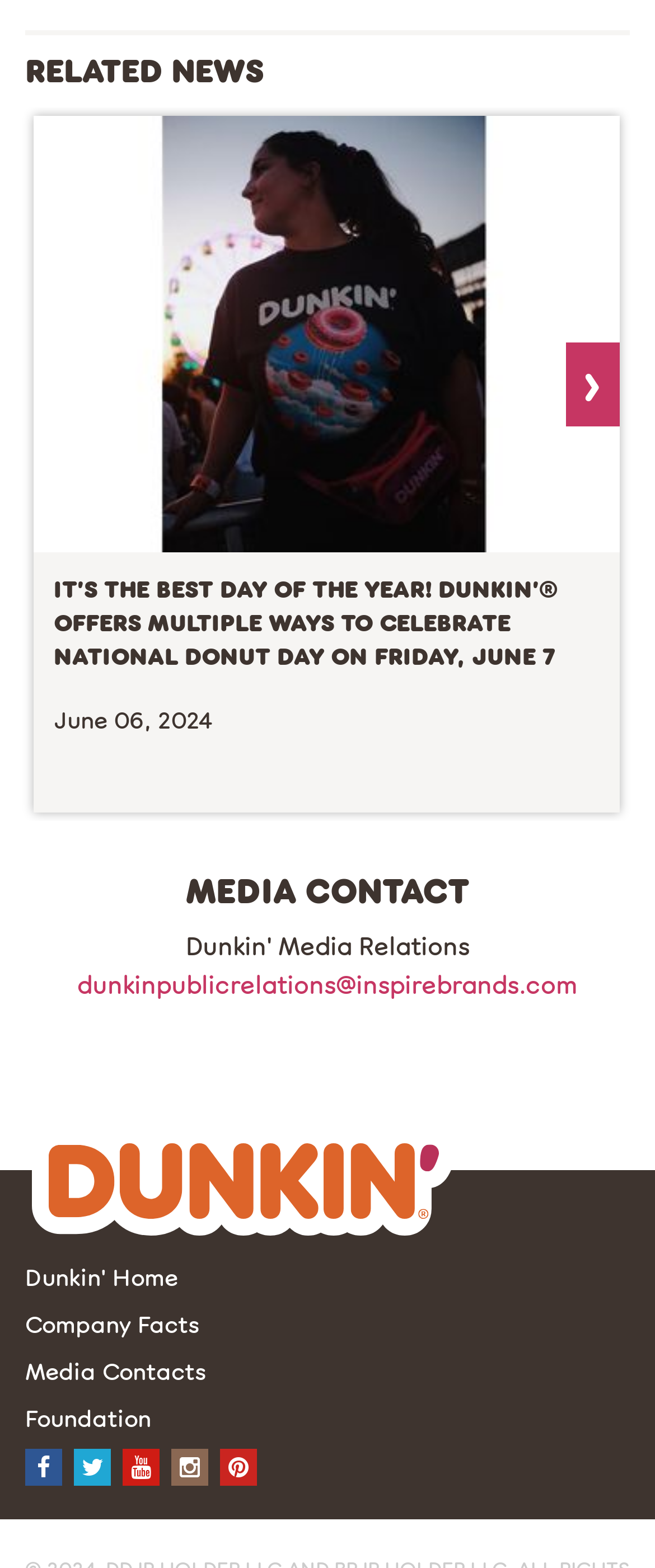Locate the bounding box coordinates for the element described below: "Dunkin' Home". The coordinates must be four float values between 0 and 1, formatted as [left, top, right, bottom].

[0.038, 0.803, 0.272, 0.826]